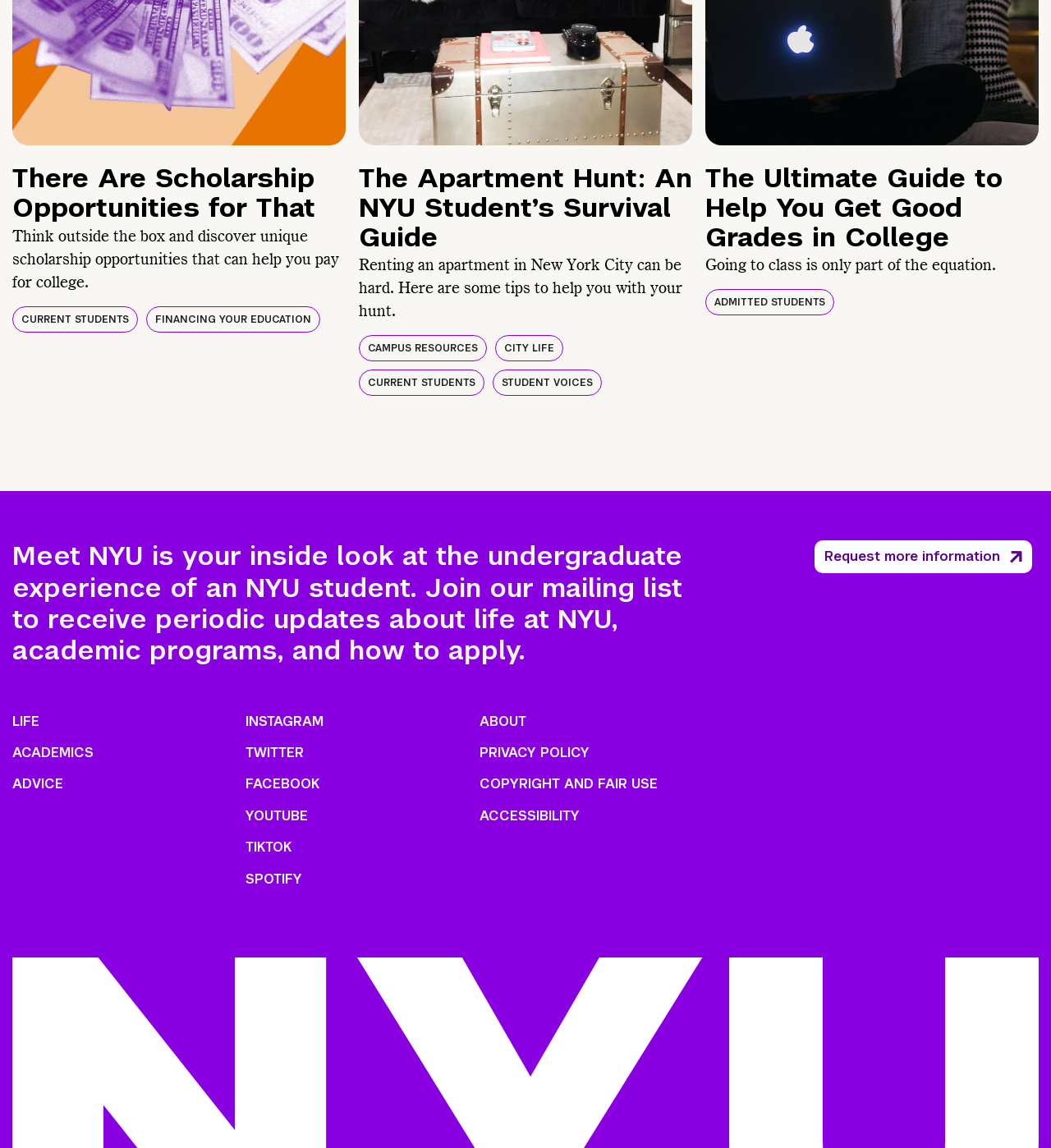Locate the bounding box coordinates of the area you need to click to fulfill this instruction: 'Read about scholarship opportunities'. The coordinates must be in the form of four float numbers ranging from 0 to 1: [left, top, right, bottom].

[0.012, 0.146, 0.3, 0.193]